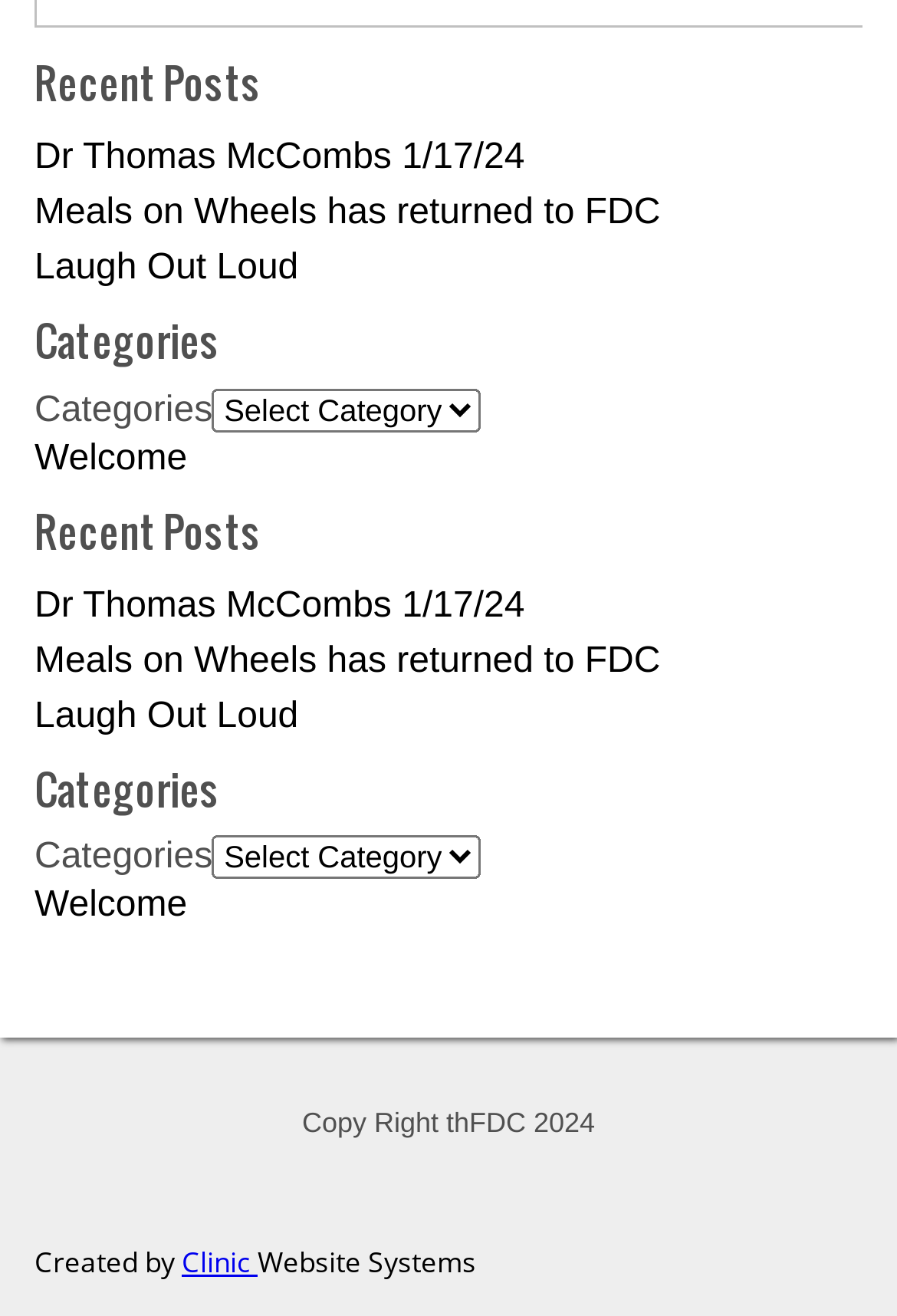What is the title of the first post?
Please provide a single word or phrase as your answer based on the screenshot.

Dr Thomas McCombs 1/17/24